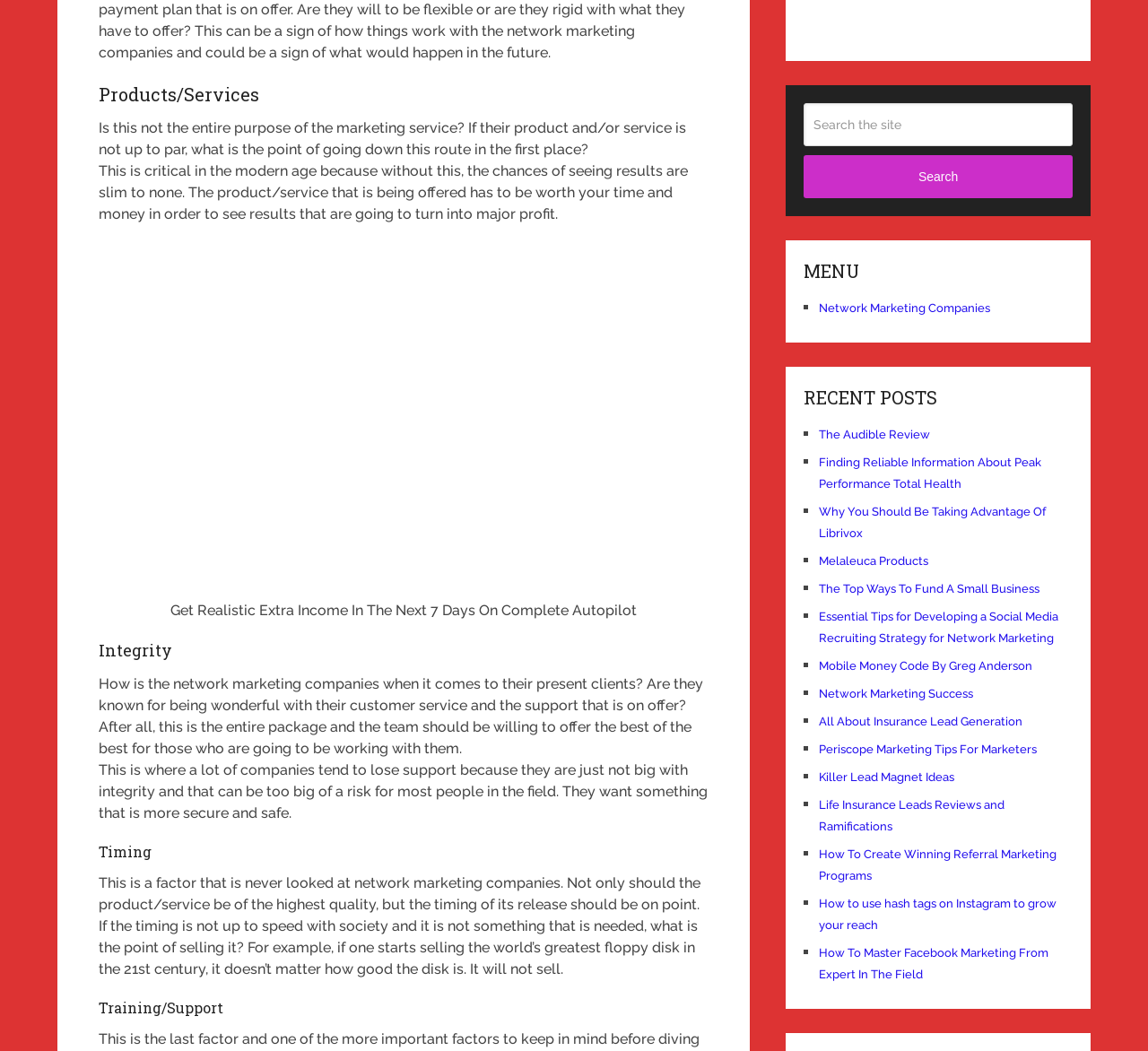Please identify the bounding box coordinates of the clickable area that will fulfill the following instruction: "Click on 'Network Marketing Companies'". The coordinates should be in the format of four float numbers between 0 and 1, i.e., [left, top, right, bottom].

[0.713, 0.287, 0.863, 0.299]